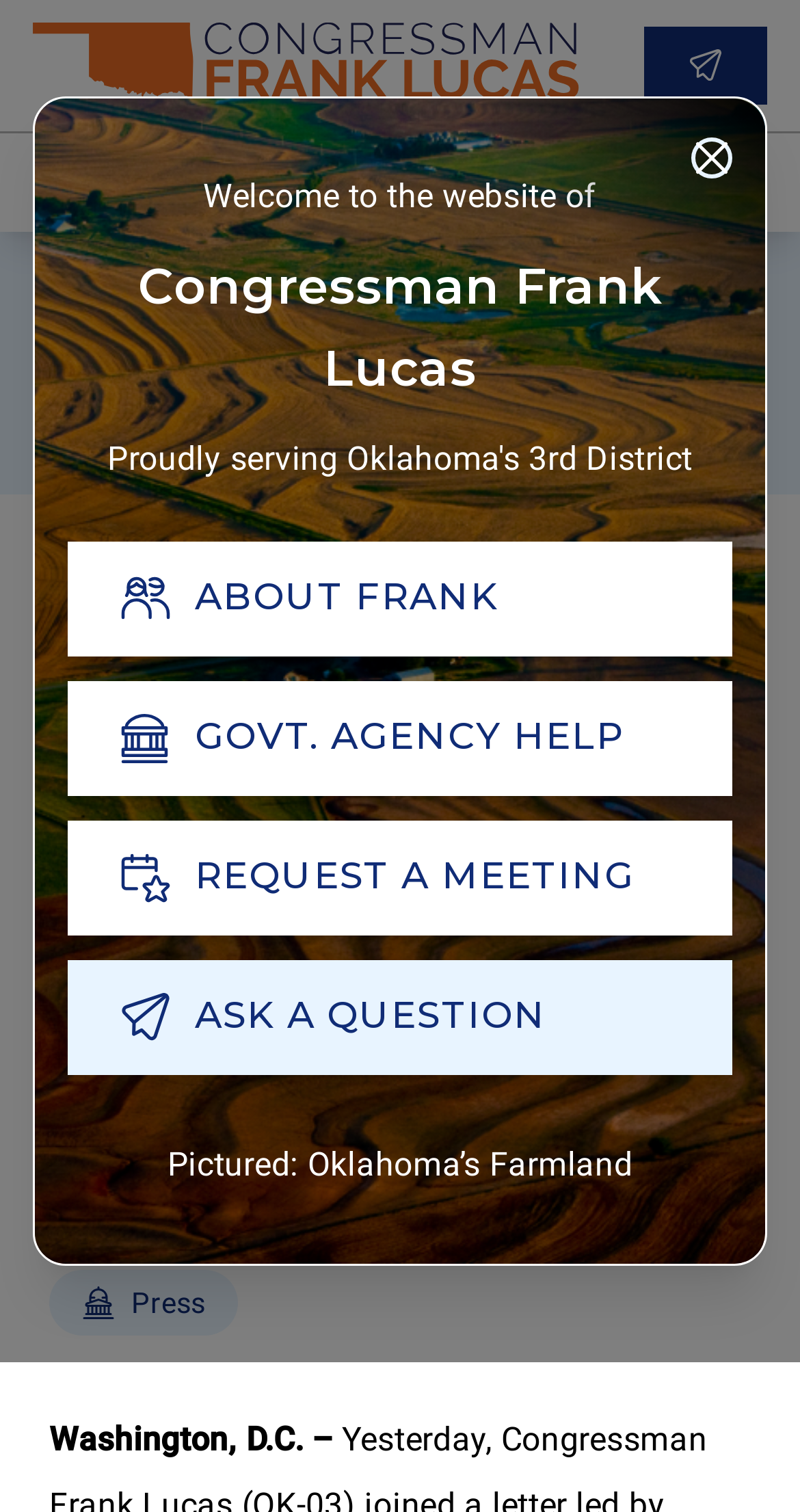Please locate the bounding box coordinates of the region I need to click to follow this instruction: "Close the dialog".

[0.864, 0.091, 0.915, 0.118]